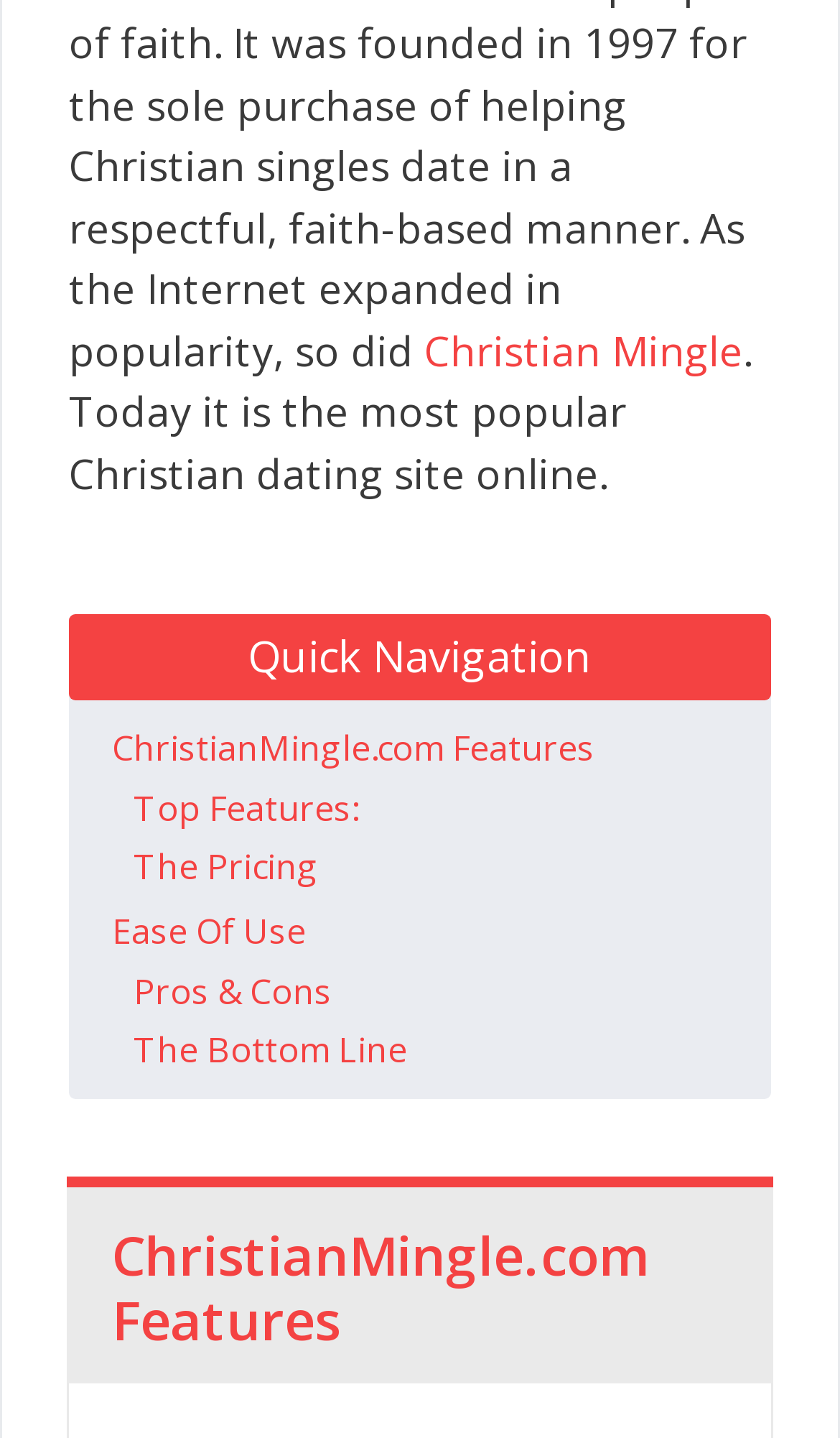Using the information in the image, give a comprehensive answer to the question: 
What is the title of the section at the bottom of the webpage?

The title of the section at the bottom of the webpage is 'ChristianMingle.com Features', which is indicated by the heading element with the same text.